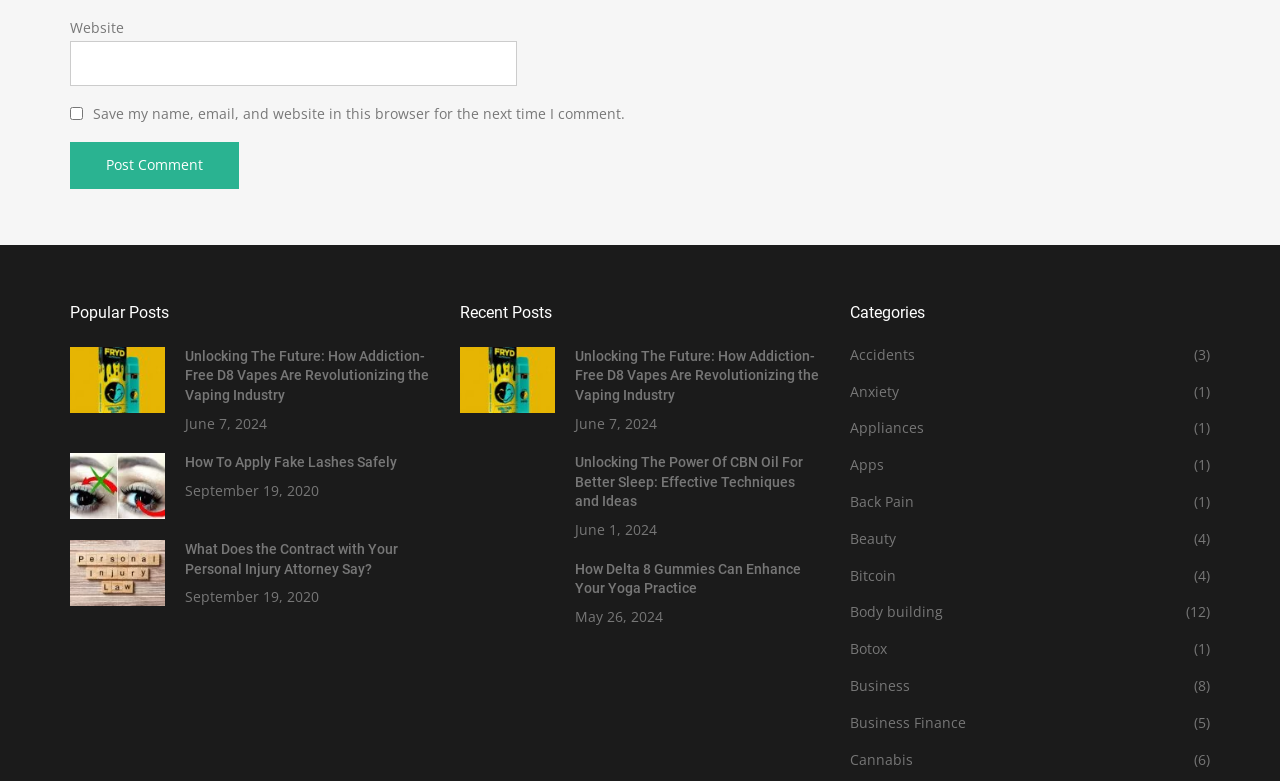What is the purpose of the textbox at the top?
Provide a detailed answer to the question, using the image to inform your response.

The textbox at the top is likely for users to input their comments, as it is accompanied by a 'Post Comment' button and a checkbox to save their name, email, and website for future comments.